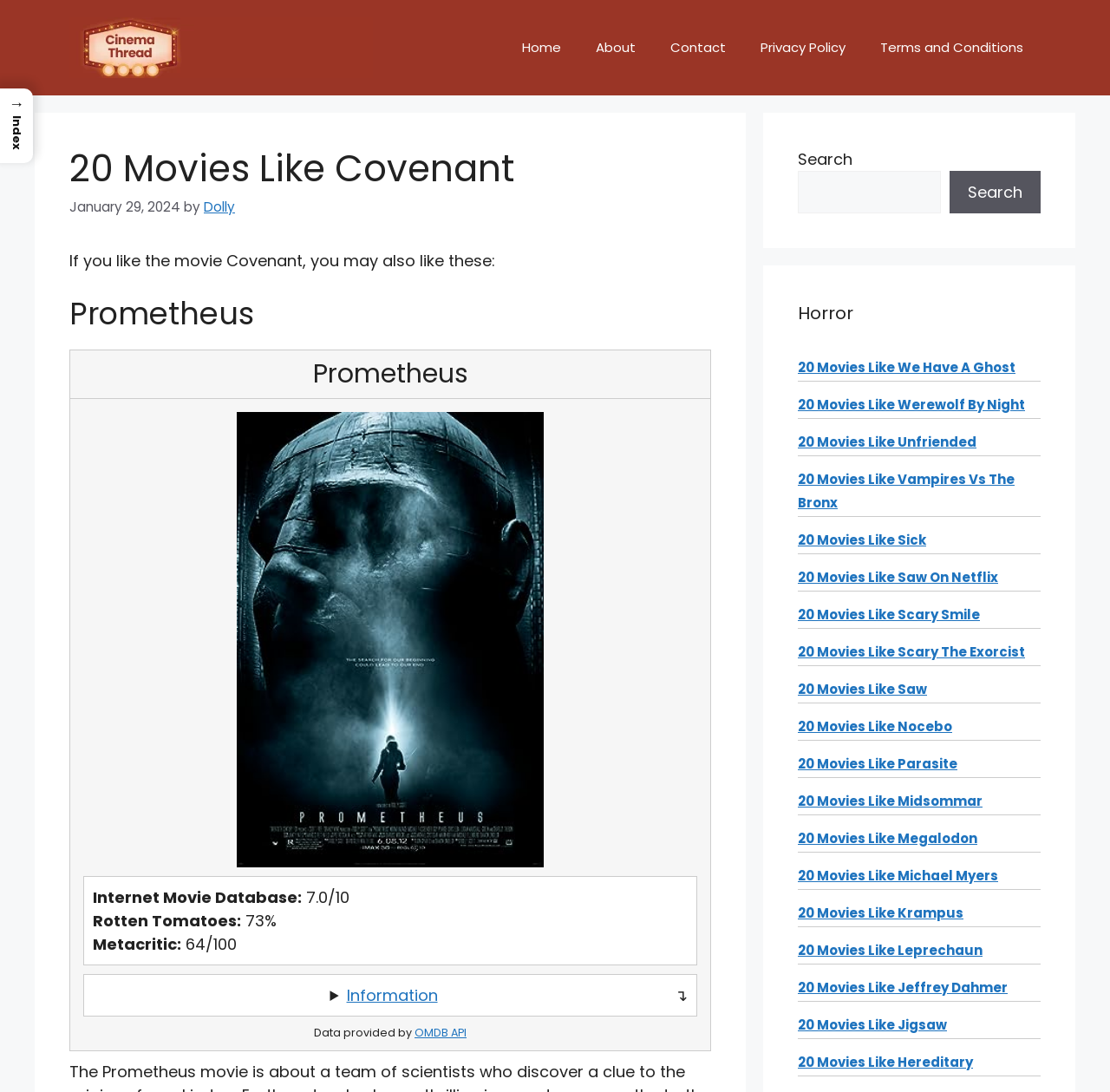Generate a thorough explanation of the webpage's elements.

This webpage is about recommending movies similar to "Covenant". At the top, there is a banner with the site's logo and a navigation menu with links to "Home", "About", "Contact", "Privacy Policy", and "Terms and Conditions". Below the navigation menu, there is a heading that reads "20 Movies Like Covenant". 

To the right of the heading, there is a time stamp indicating the date "January 29, 2024", followed by the author's name "Dolly". Below this, there is a brief description that reads "If you like the movie Covenant, you may also like these:". 

The main content of the page is a list of movie recommendations, starting with "Prometheus". Each movie recommendation includes its title, ratings from Internet Movie Database, Rotten Tomatoes, and Metacritic, and a "Details" button that can be expanded to reveal more information. 

On the right side of the page, there is a complementary section with a search bar and a list of links to other movie recommendation pages, categorized by genre, such as "Horror". These links are titled "20 Movies Like [Movie Title]" and include movies like "We Have A Ghost", "Werewolf By Night", and "Unfriended".